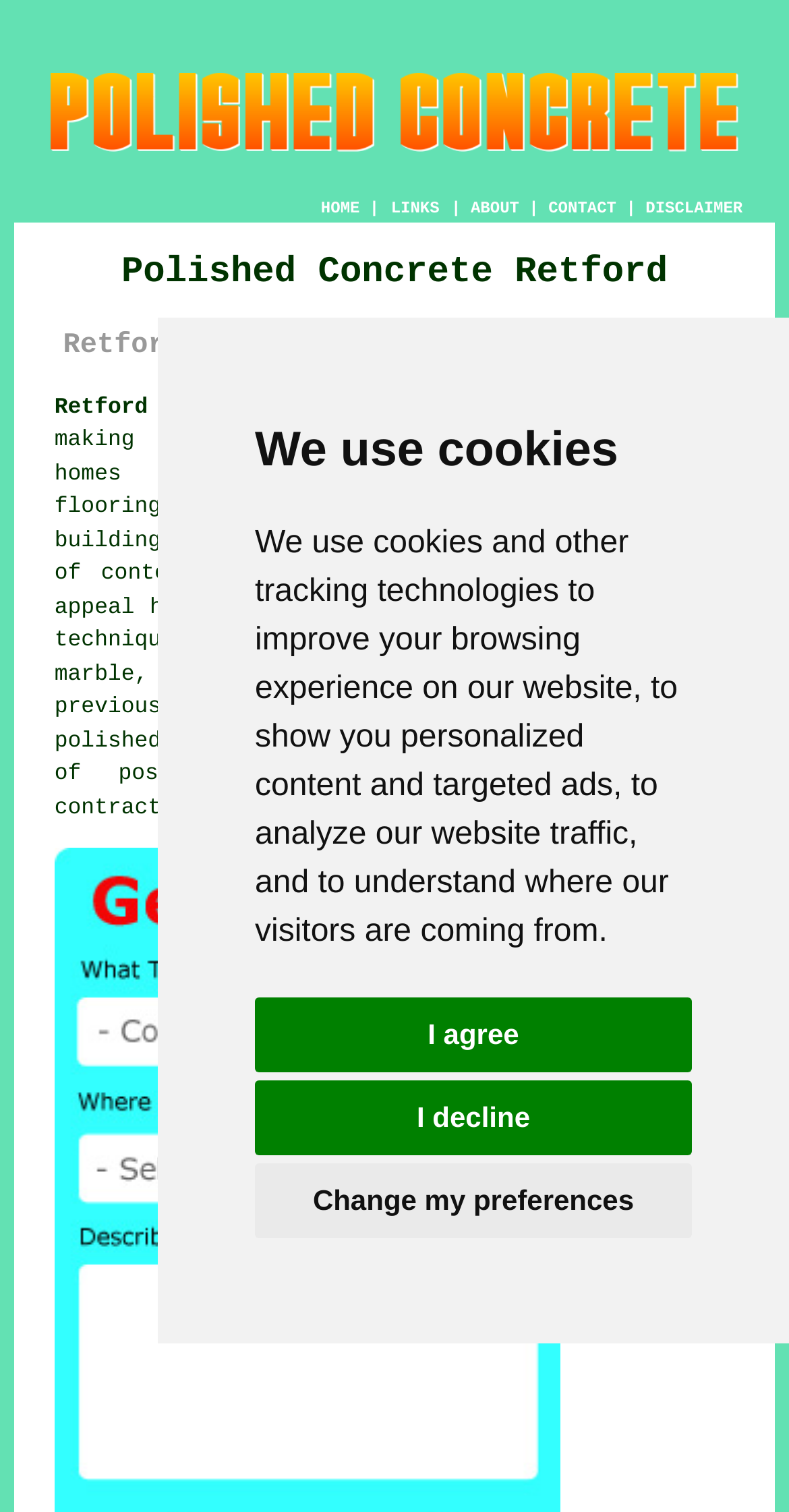What is the benefit of polished concrete flooring?
Based on the content of the image, thoroughly explain and answer the question.

I determined the benefit of polished concrete flooring by analyzing the static text element 'polished concrete flooring provides a whole range of possibilities and benefits for building contractors and home renovators.'. This text suggests that polished concrete flooring can rival marble, slate, and granite flooring, which were previously the more preferred choices.